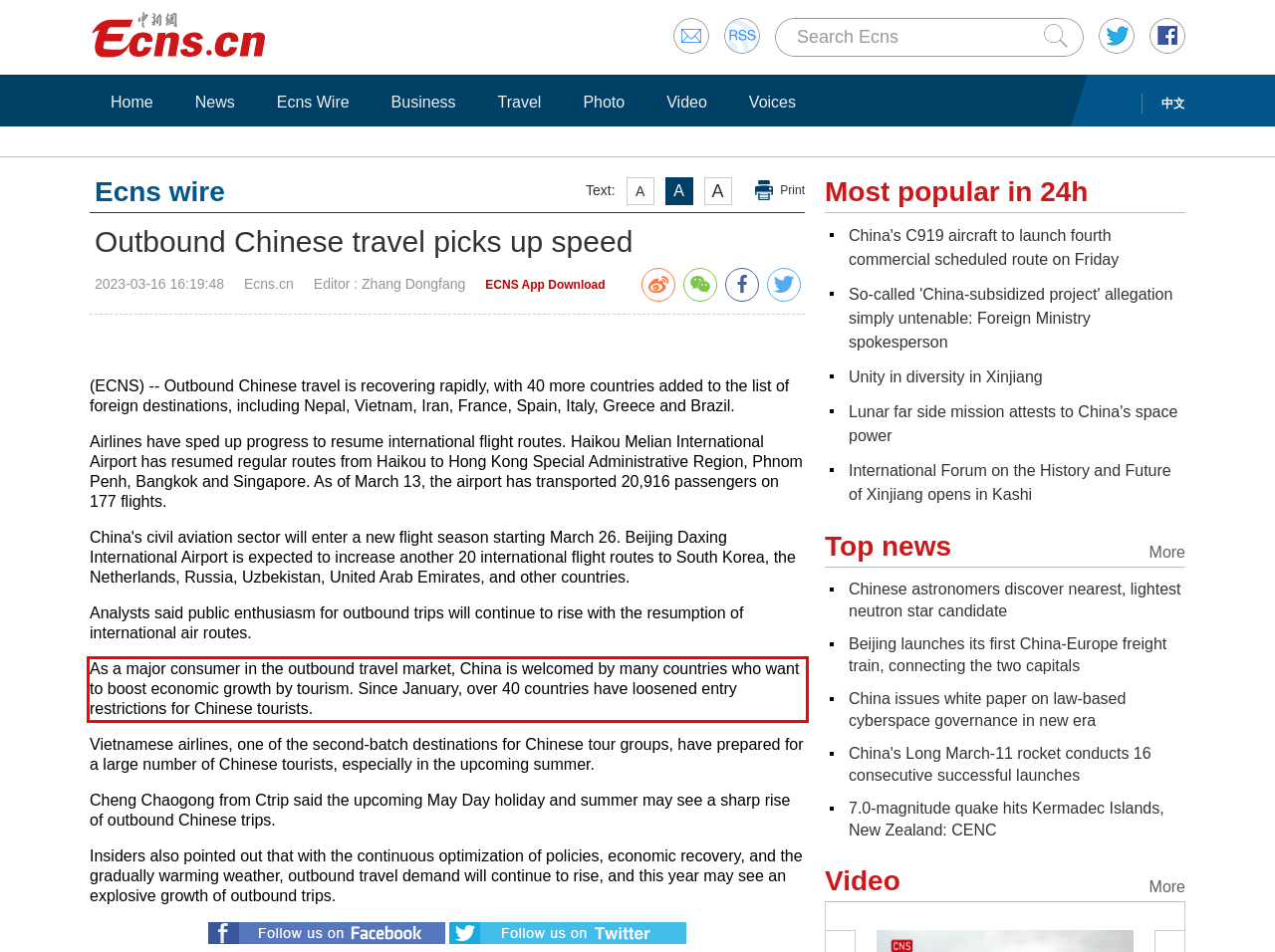You have a screenshot of a webpage with a red bounding box. Use OCR to generate the text contained within this red rectangle.

As a major consumer in the outbound travel market, China is welcomed by many countries who want to boost economic growth by tourism. Since January, over 40 countries have loosened entry restrictions for Chinese tourists.